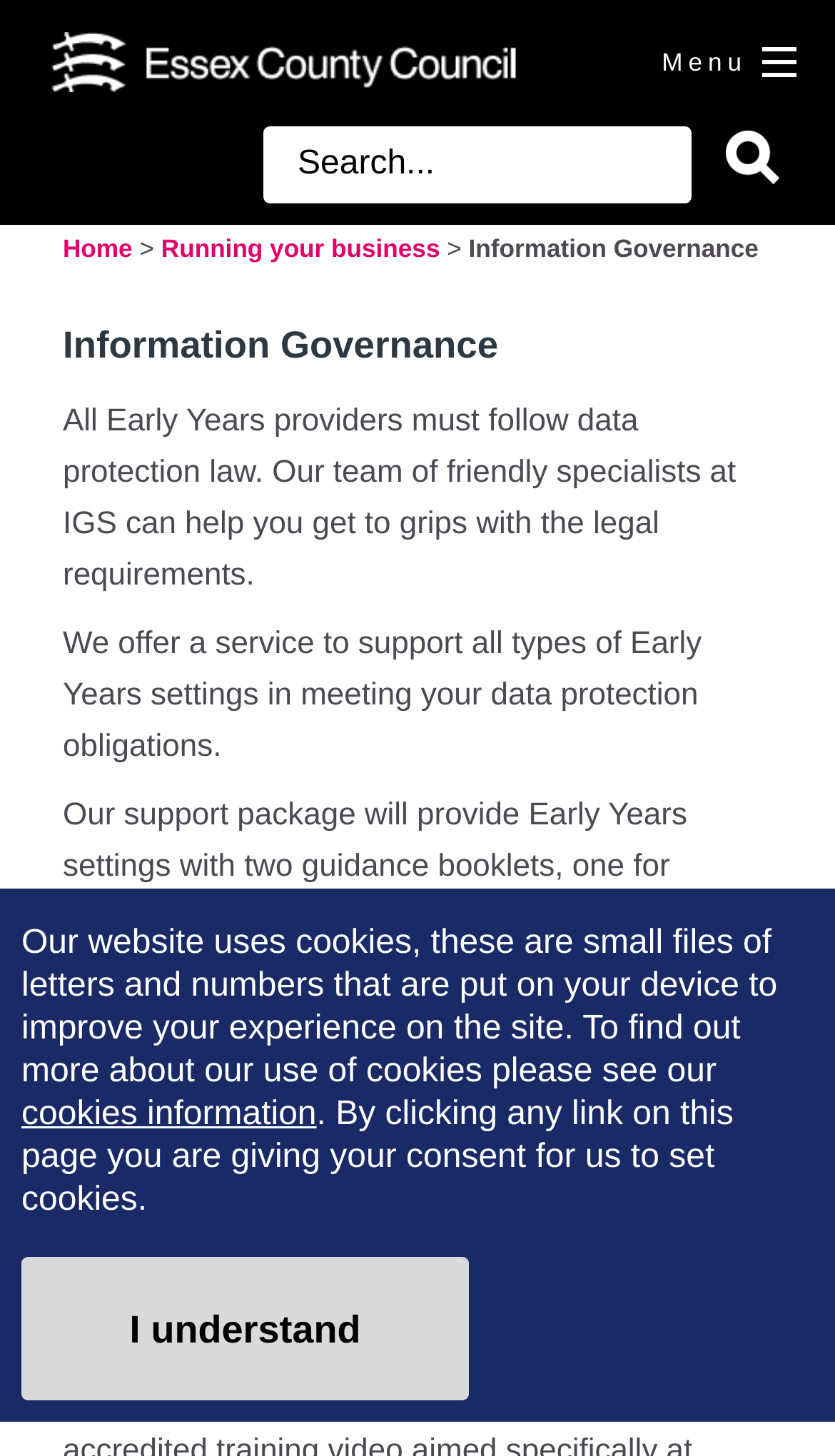Provide a short answer using a single word or phrase for the following question: 
What is the topic of the webpage?

Information Governance